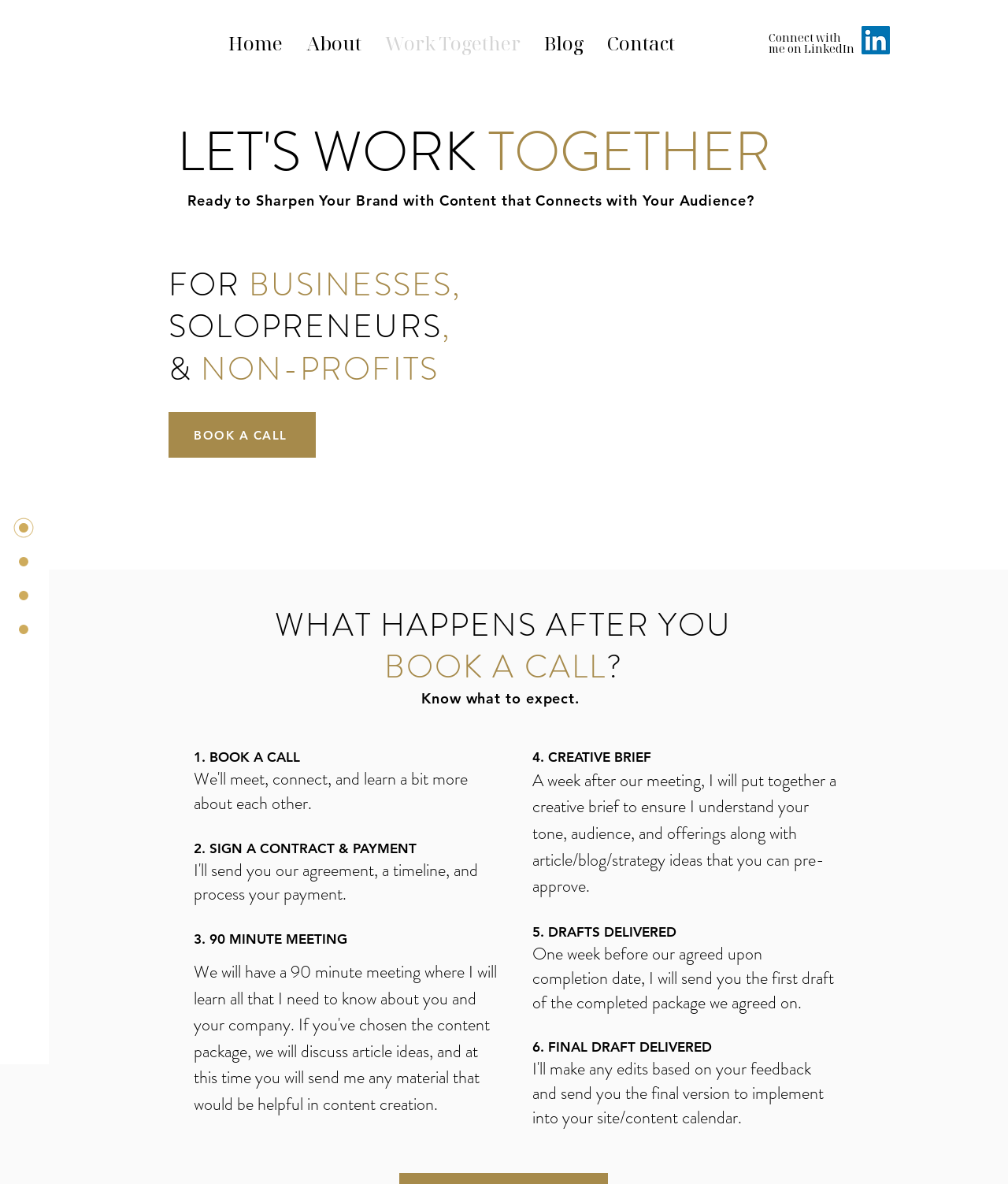Find and provide the bounding box coordinates for the UI element described here: "Blog". The coordinates should be given as four float numbers between 0 and 1: [left, top, right, bottom].

[0.528, 0.025, 0.591, 0.043]